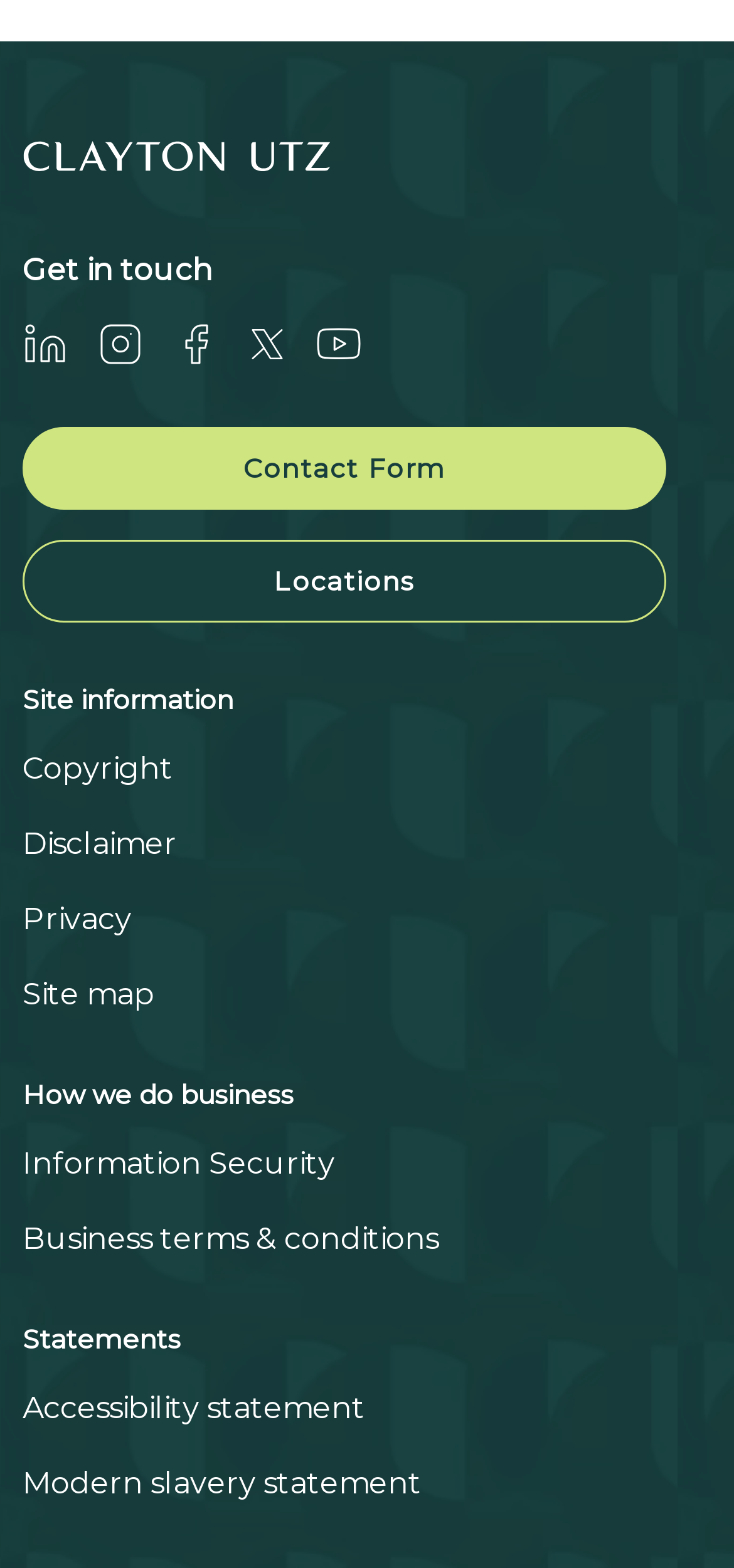What is the category of the 'Information Security' link?
Based on the image, provide your answer in one word or phrase.

How we do business